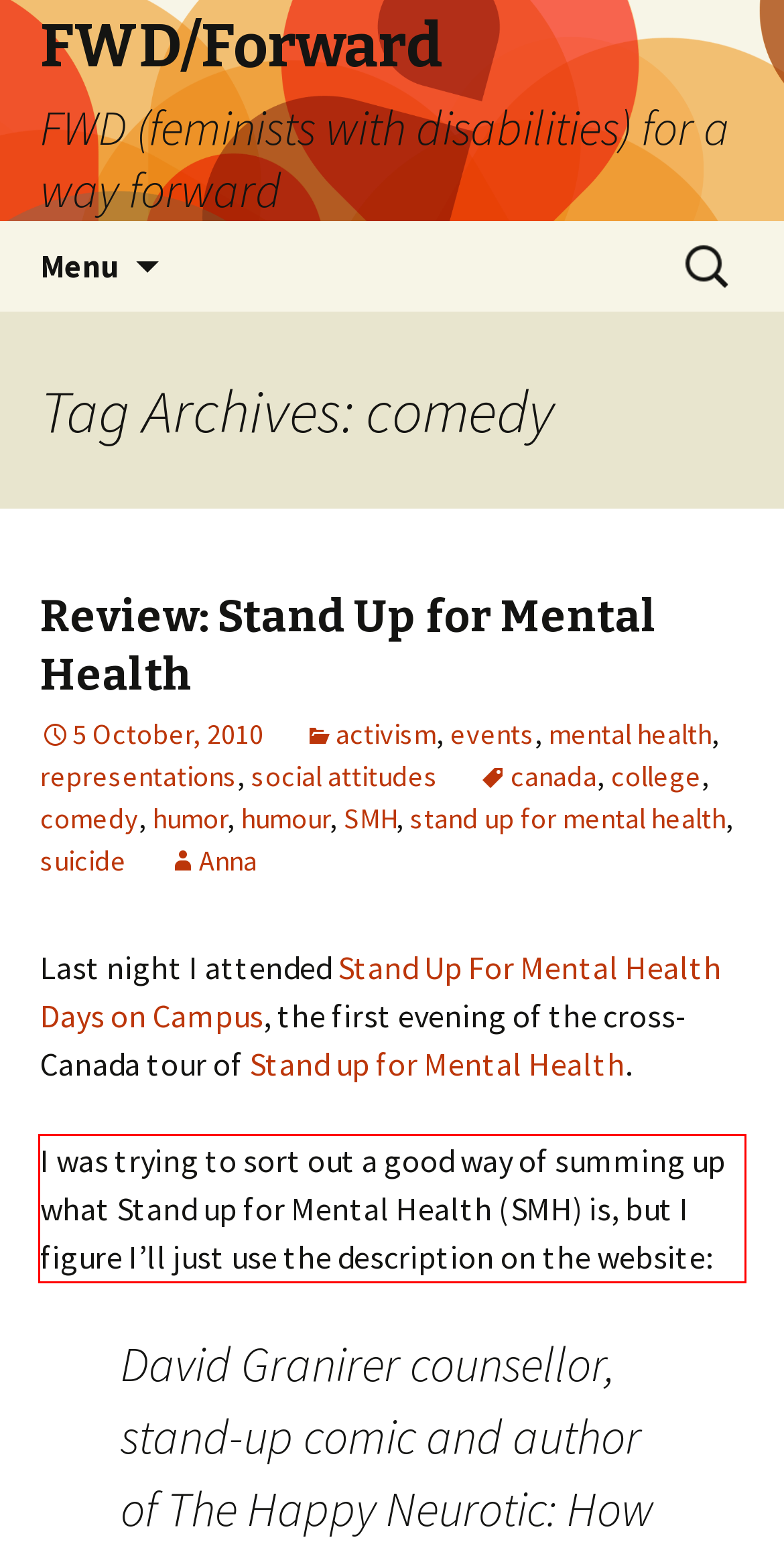Please identify the text within the red rectangular bounding box in the provided webpage screenshot.

I was trying to sort out a good way of summing up what Stand up for Mental Health (SMH) is, but I figure I’ll just use the description on the website: